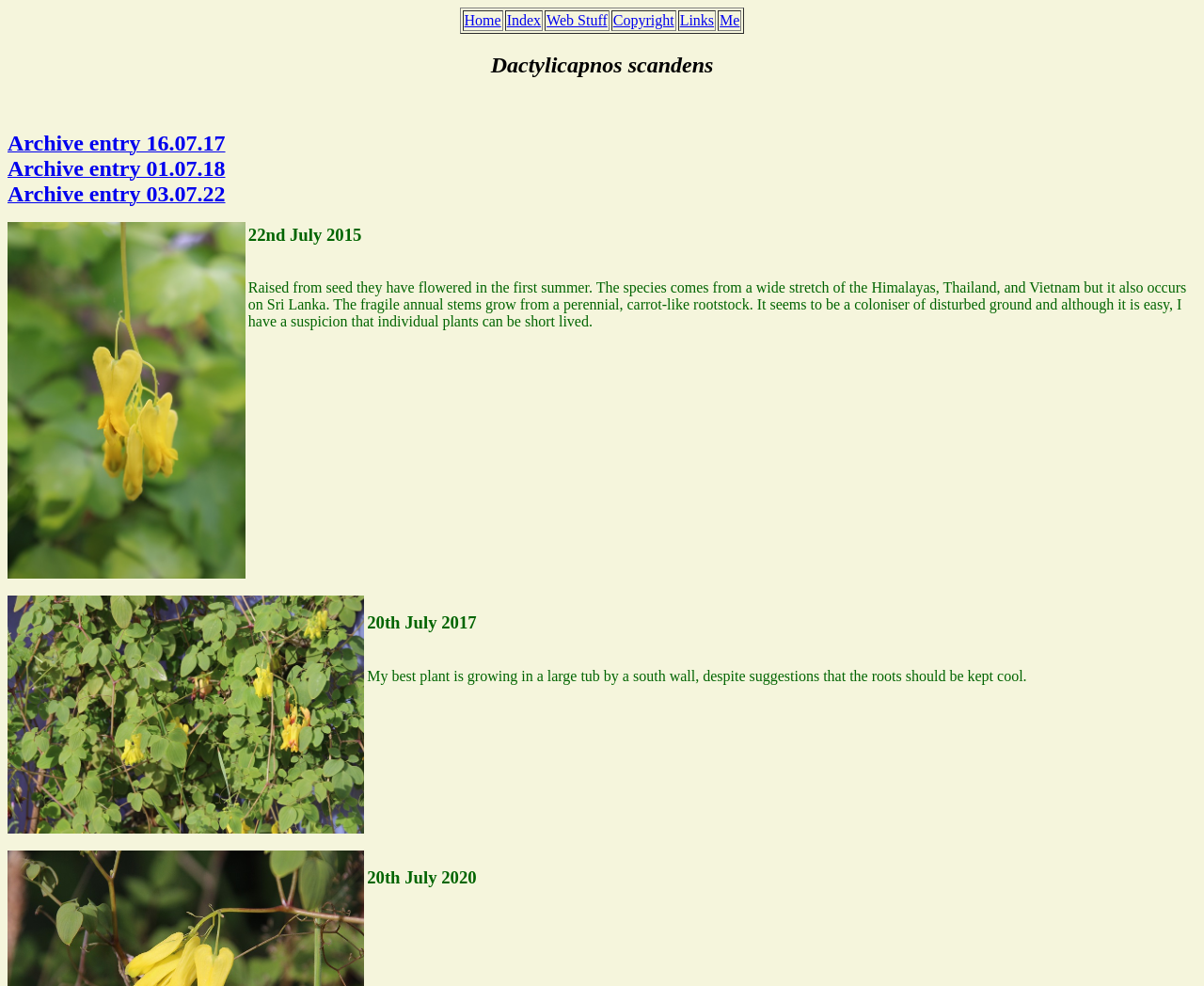Use the information in the screenshot to answer the question comprehensively: How many links are in the top navigation?

The top navigation is represented by a table element with 6 grid cells, each containing a link element. The links are labeled 'Home', 'Index', 'Web Stuff', 'Copyright', 'Links', and 'Me'.